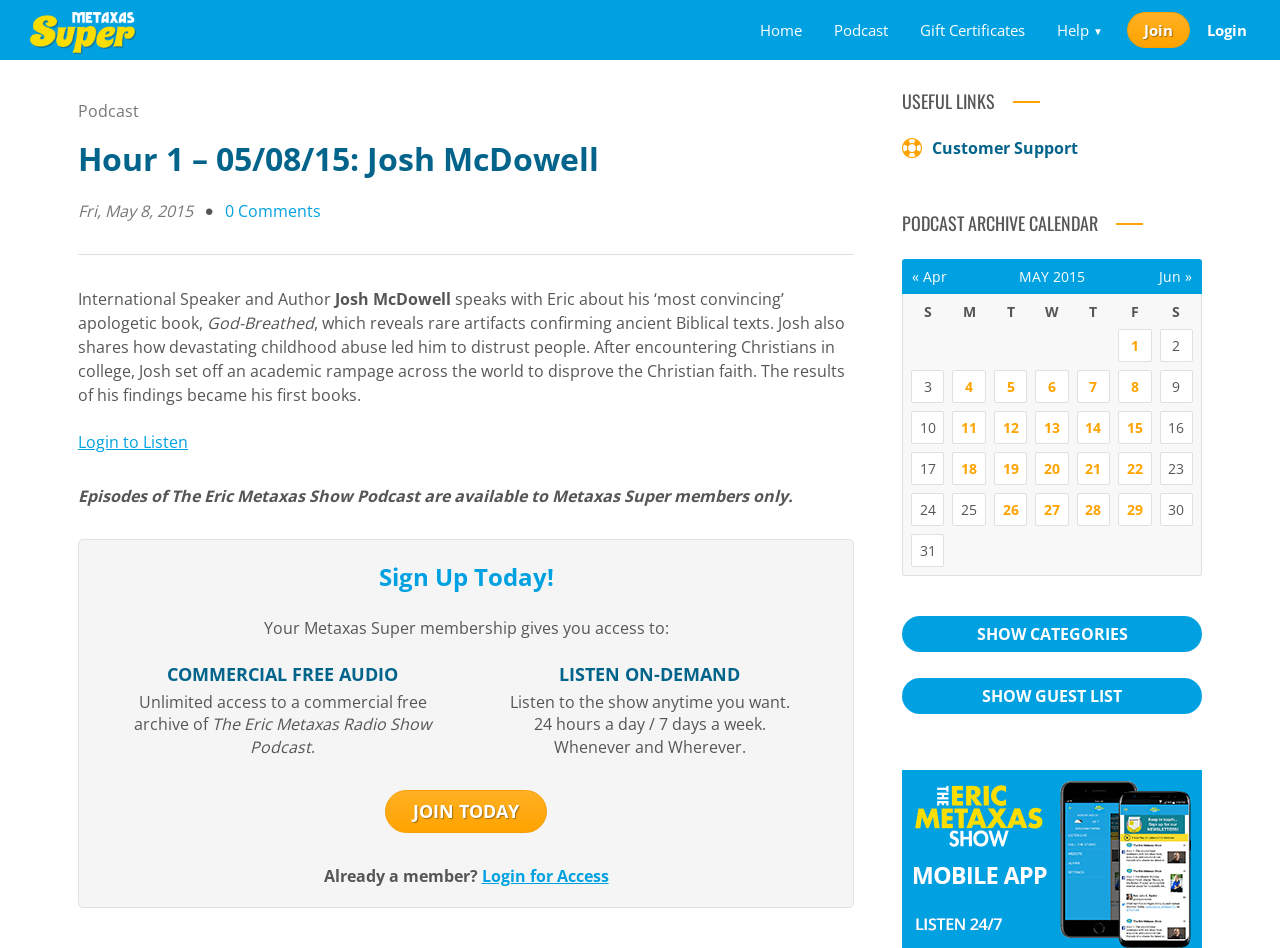Can you identify the bounding box coordinates of the clickable region needed to carry out this instruction: 'Click the 'JOIN TODAY' link'? The coordinates should be four float numbers within the range of 0 to 1, stated as [left, top, right, bottom].

[0.301, 0.833, 0.427, 0.878]